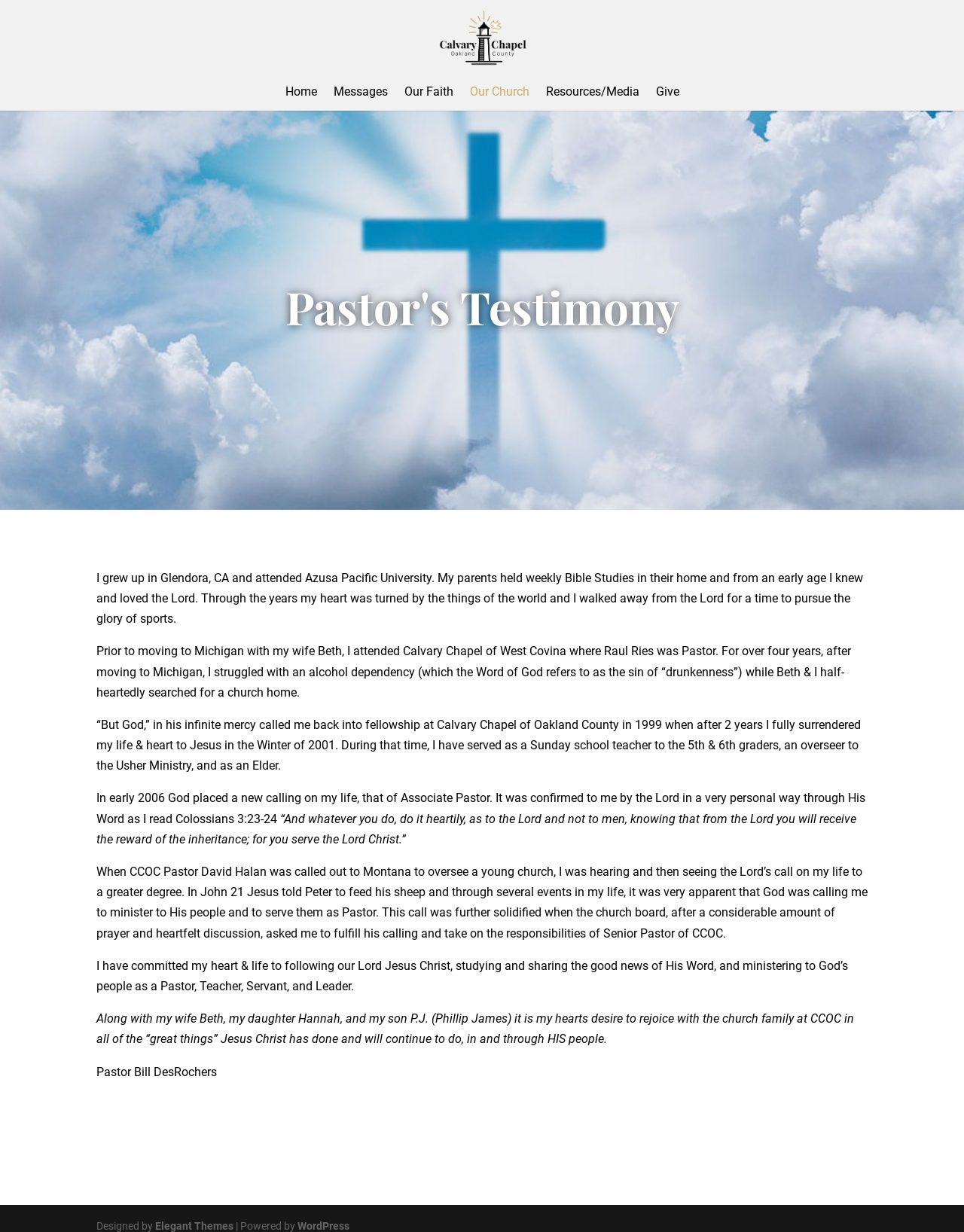What is the platform used to power the website?
Look at the image and construct a detailed response to the question.

I found the answer by looking at the link element with the text 'WordPress' which is located at the bottom of the webpage, indicating that it is the platform used to power the website.